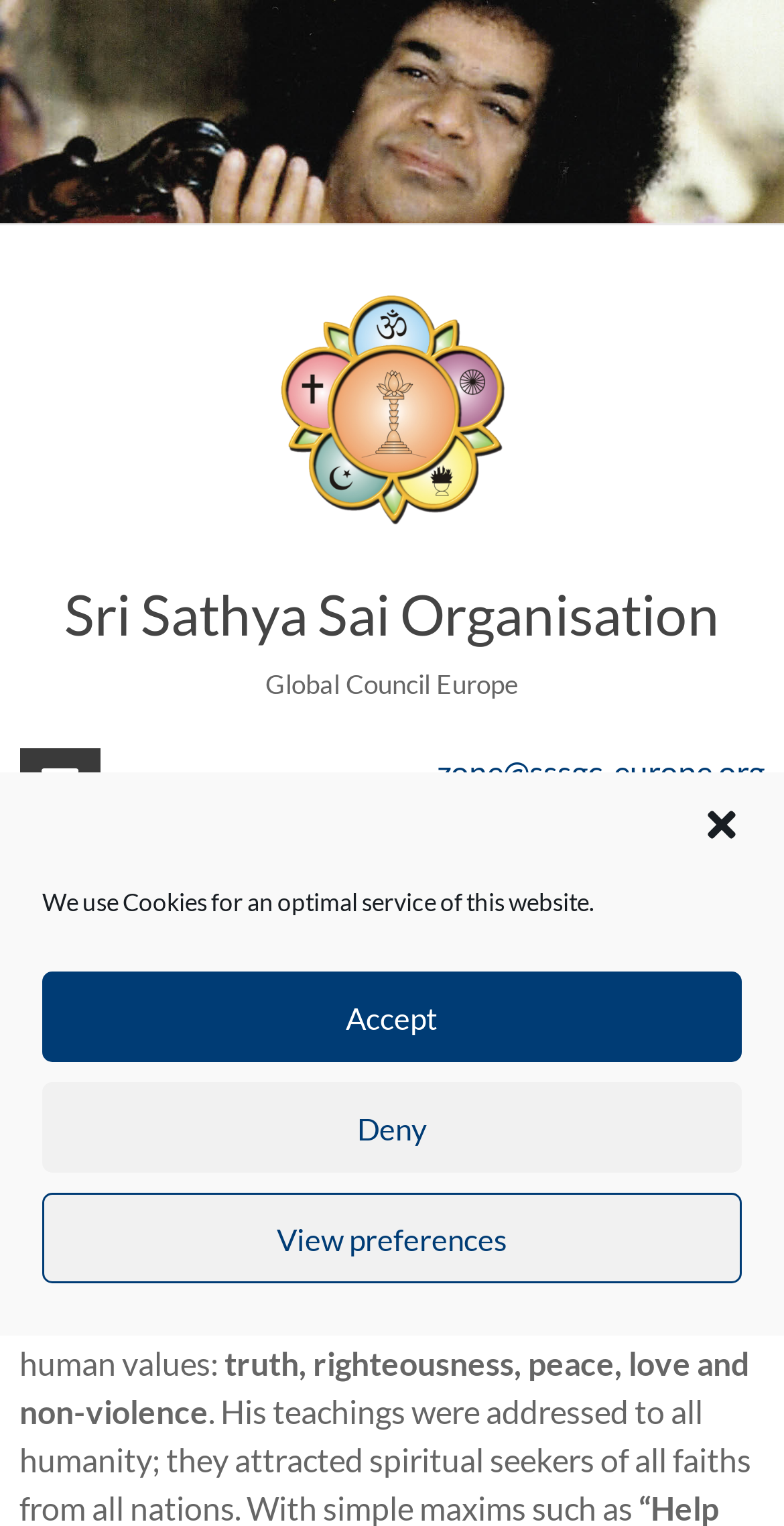What social media platforms are linked?
Using the image as a reference, deliver a detailed and thorough answer to the question.

I found the answer by looking at the link elements with the text 'Facebook', 'Instagram', and 'YouTube', which suggests that these social media platforms are linked to the organization.